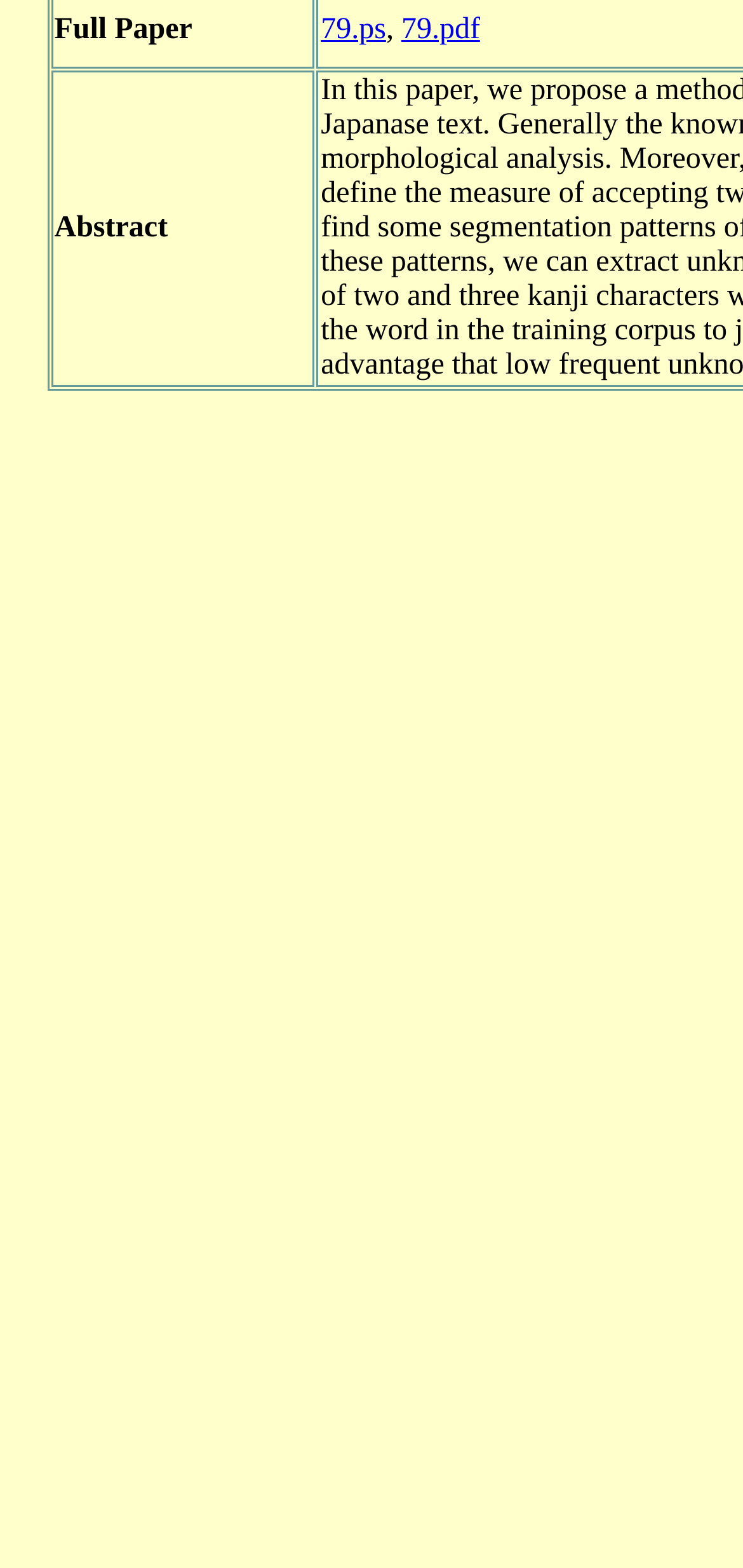Bounding box coordinates are to be given in the format (top-left x, top-left y, bottom-right x, bottom-right y). All values must be floating point numbers between 0 and 1. Provide the bounding box coordinate for the UI element described as: 79.ps

[0.432, 0.009, 0.52, 0.029]